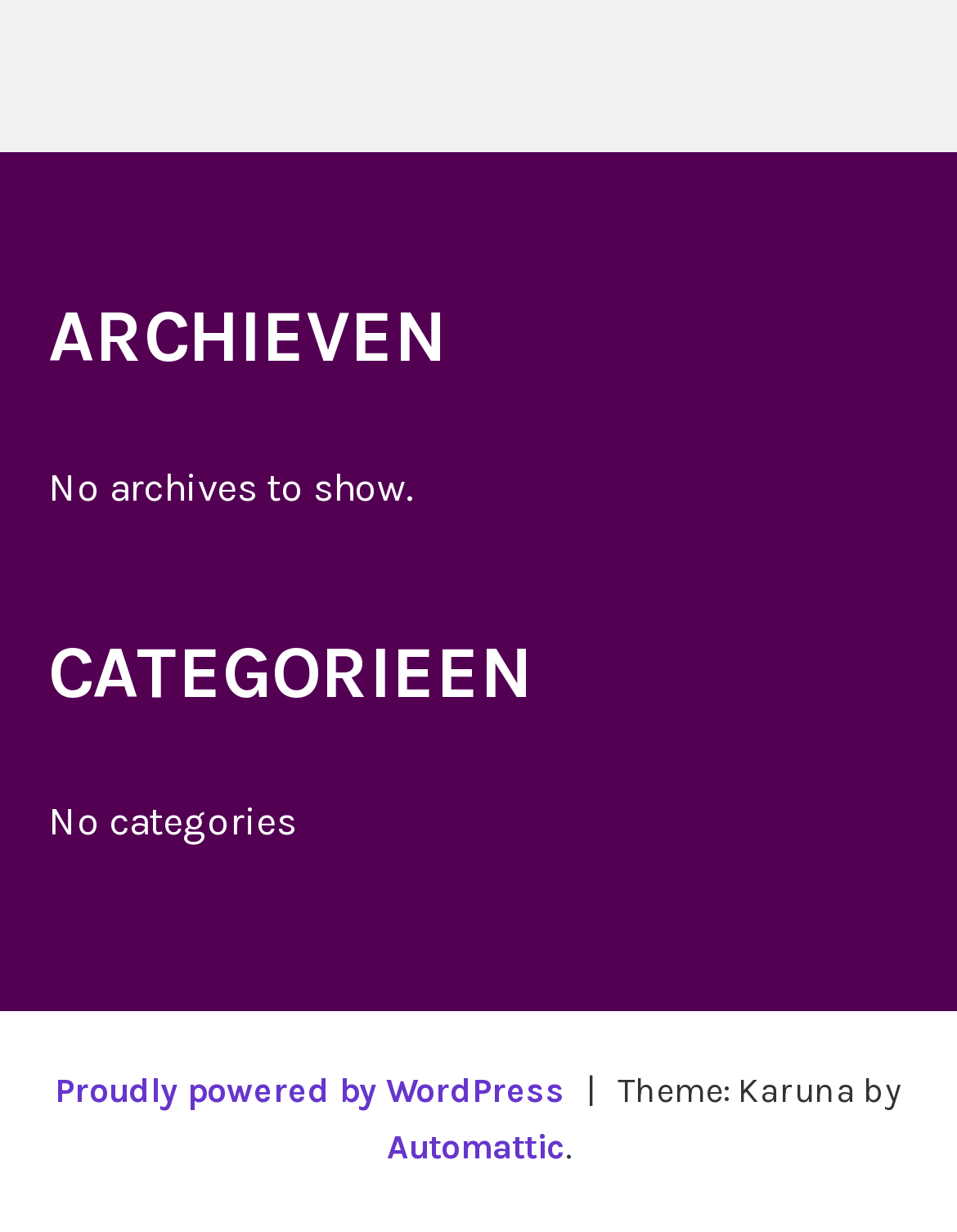Answer the question using only one word or a concise phrase: What is the current state of archives?

No archives